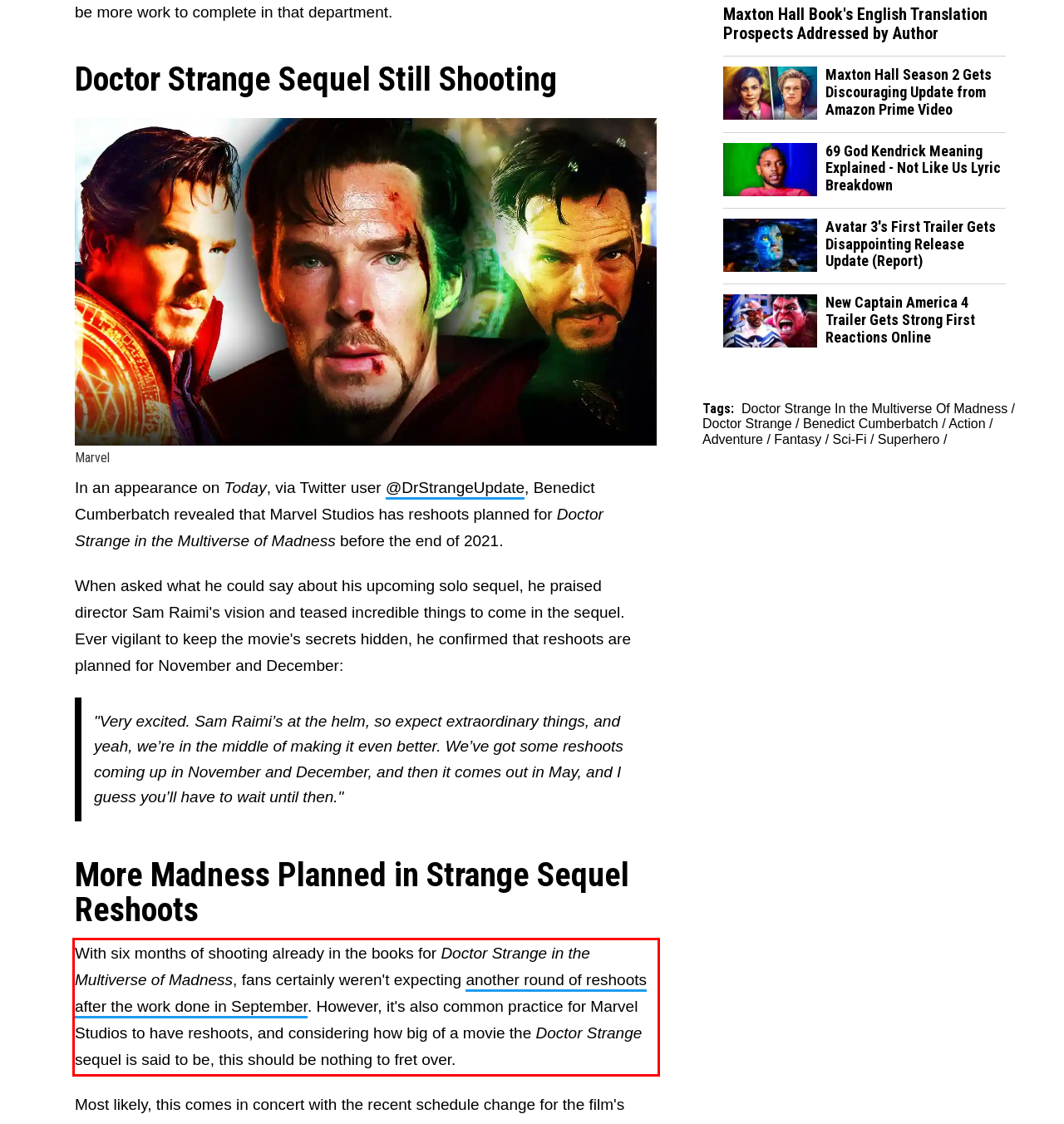You are provided with a screenshot of a webpage featuring a red rectangle bounding box. Extract the text content within this red bounding box using OCR.

With six months of shooting already in the books for Doctor Strange in the Multiverse of Madness, fans certainly weren't expecting another round of reshoots after the work done in September. However, it's also common practice for Marvel Studios to have reshoots, and considering how big of a movie the Doctor Strange sequel is said to be, this should be nothing to fret over.